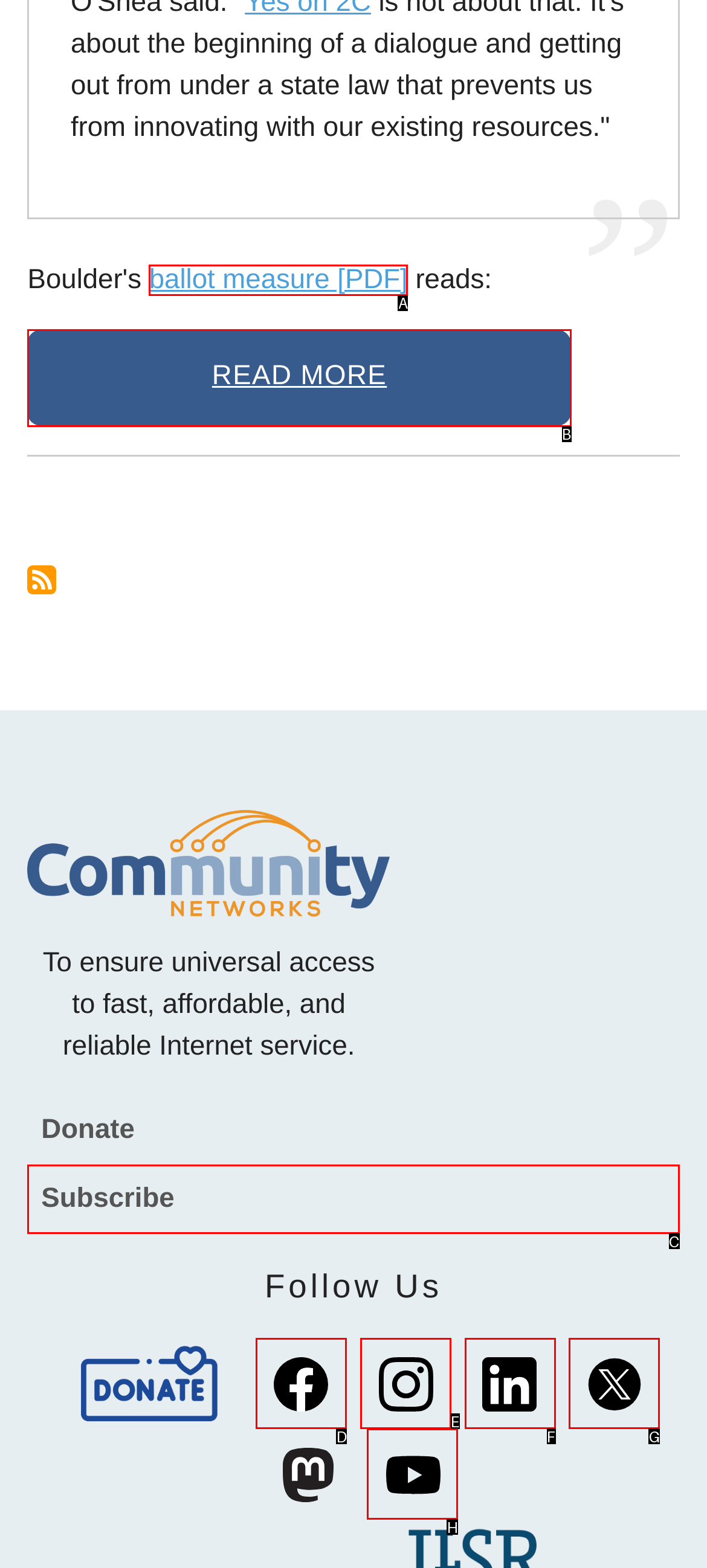Indicate the HTML element to be clicked to accomplish this task: click the link to read more Respond using the letter of the correct option.

B